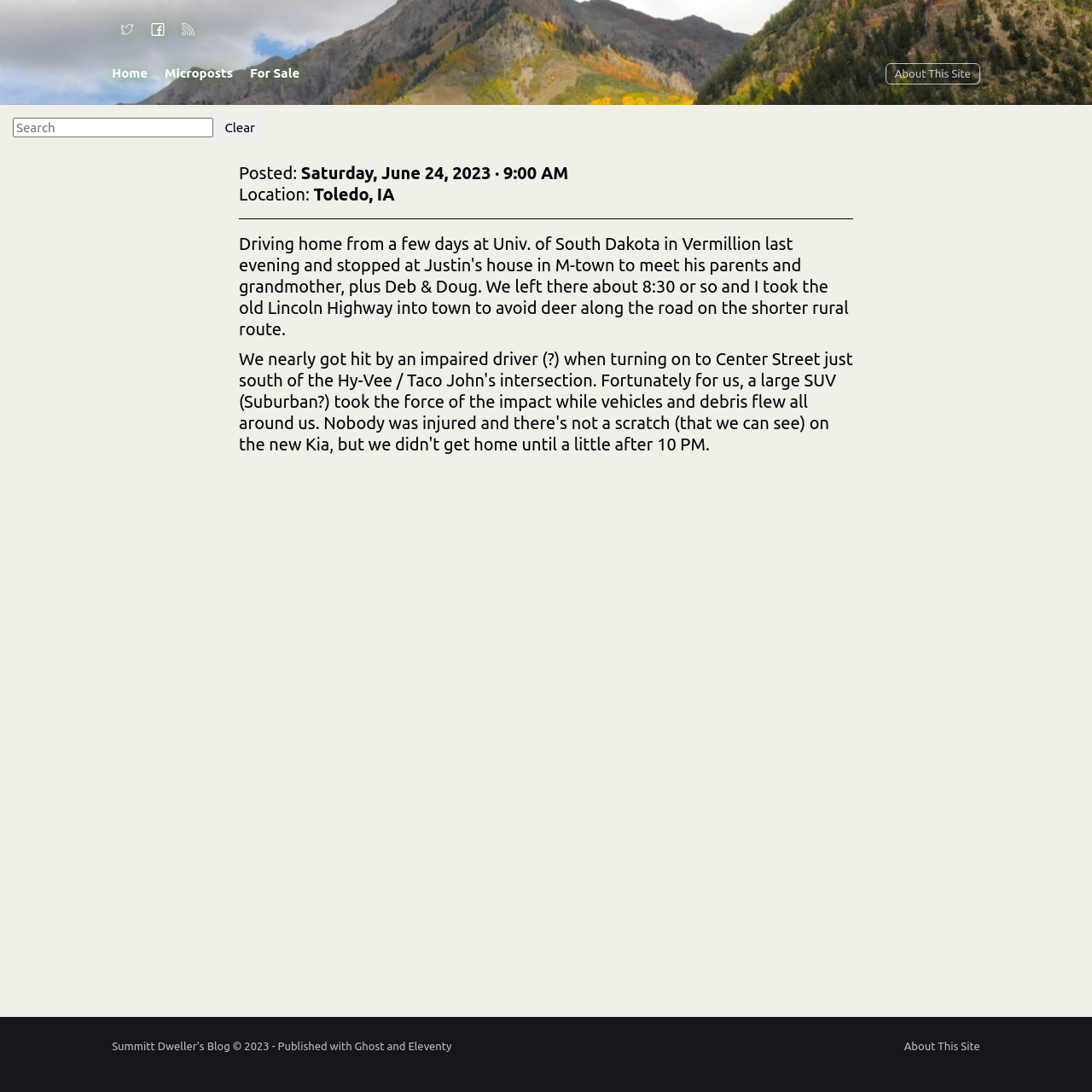What is the copyright year mentioned in the footer?
Please interpret the details in the image and answer the question thoroughly.

I found a static text '© 2023' in the content info section, which indicates the copyright year.